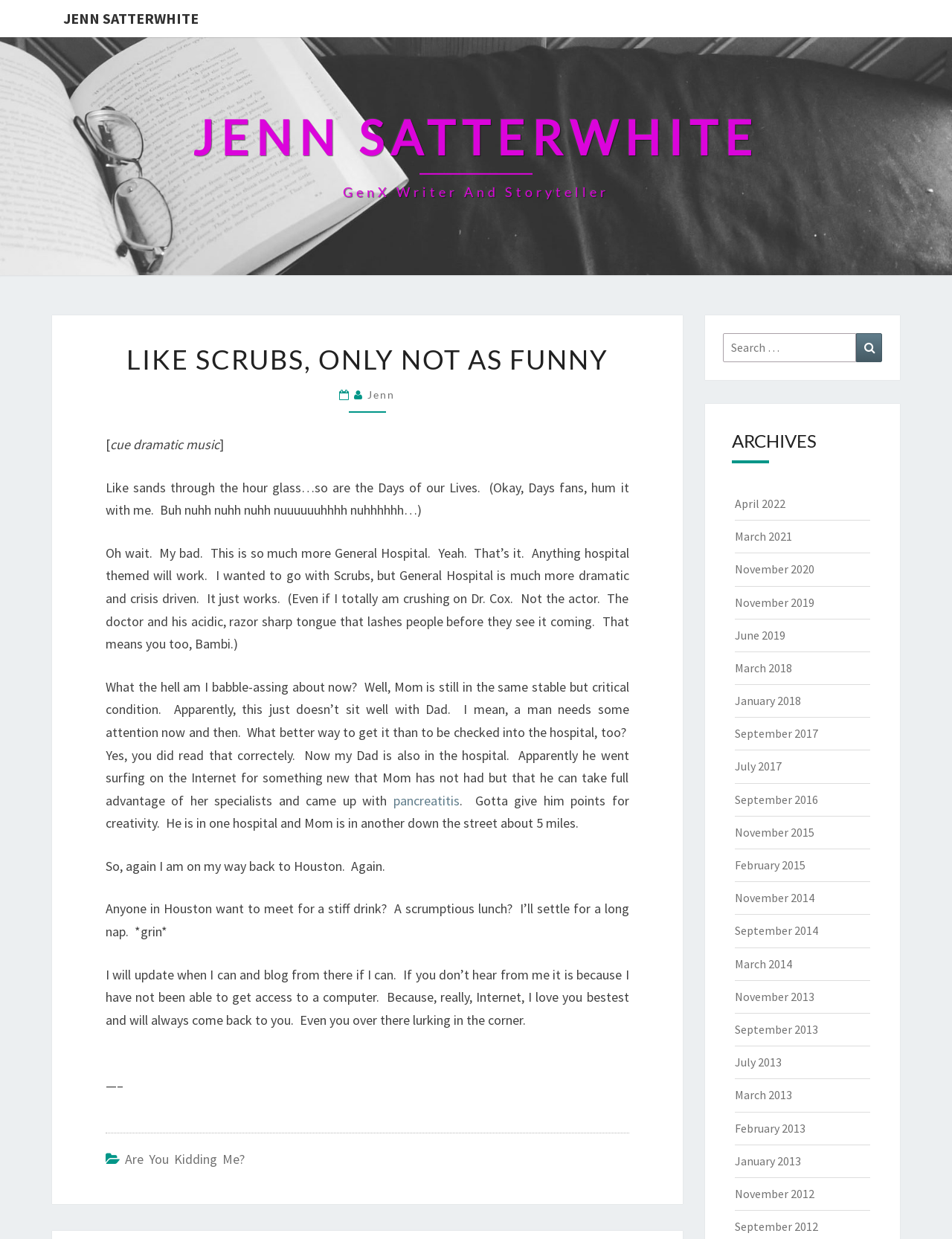What is the author looking for in Houston?
Could you answer the question with a detailed and thorough explanation?

The author mentions that 'Anyone in Houston want to meet for a stiff drink? A scrumptious lunch? I’ll settle for a long nap.' which indicates that the author is looking for a stiff drink, lunch, or a nap in Houston.